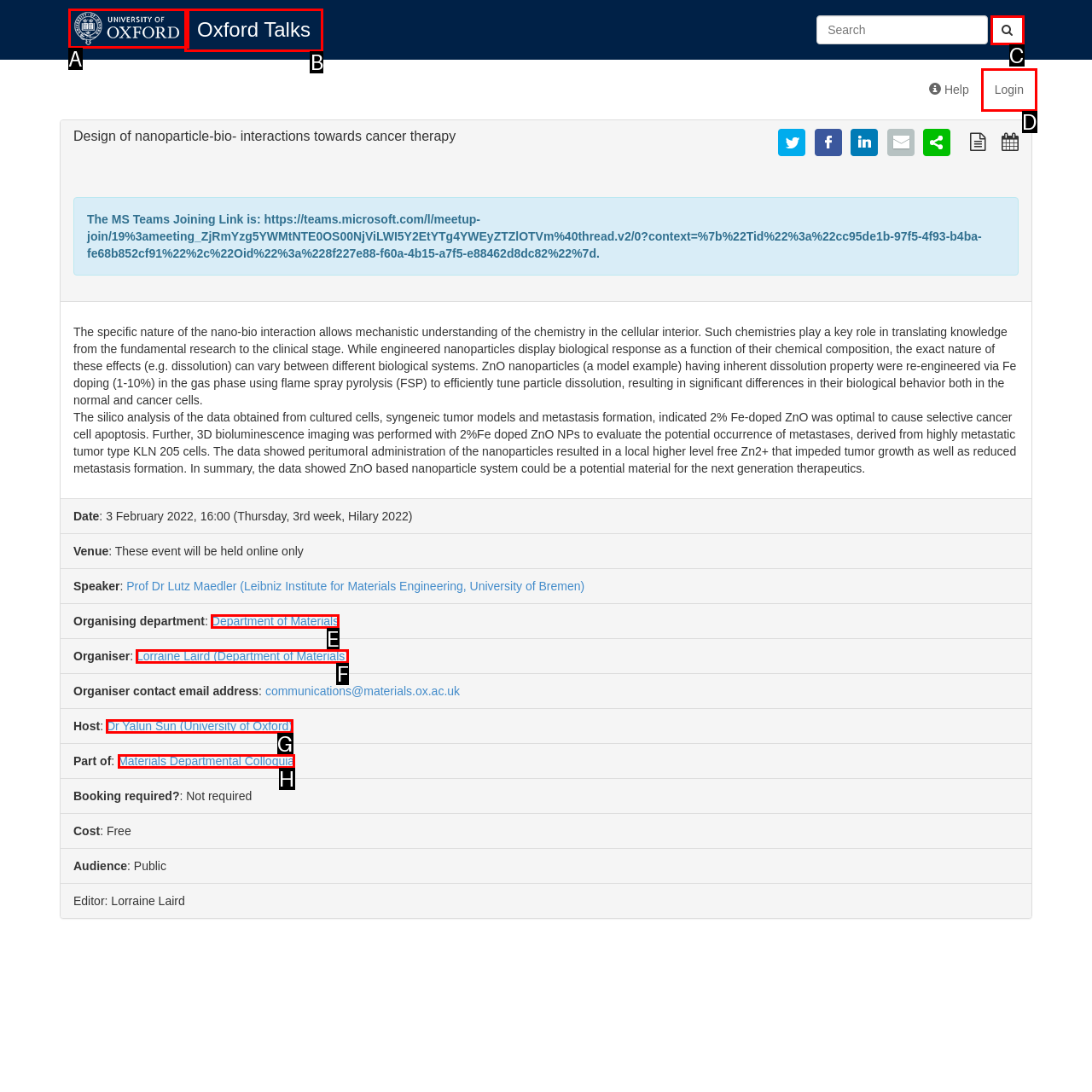Determine which HTML element corresponds to the description: Login. Provide the letter of the correct option.

D